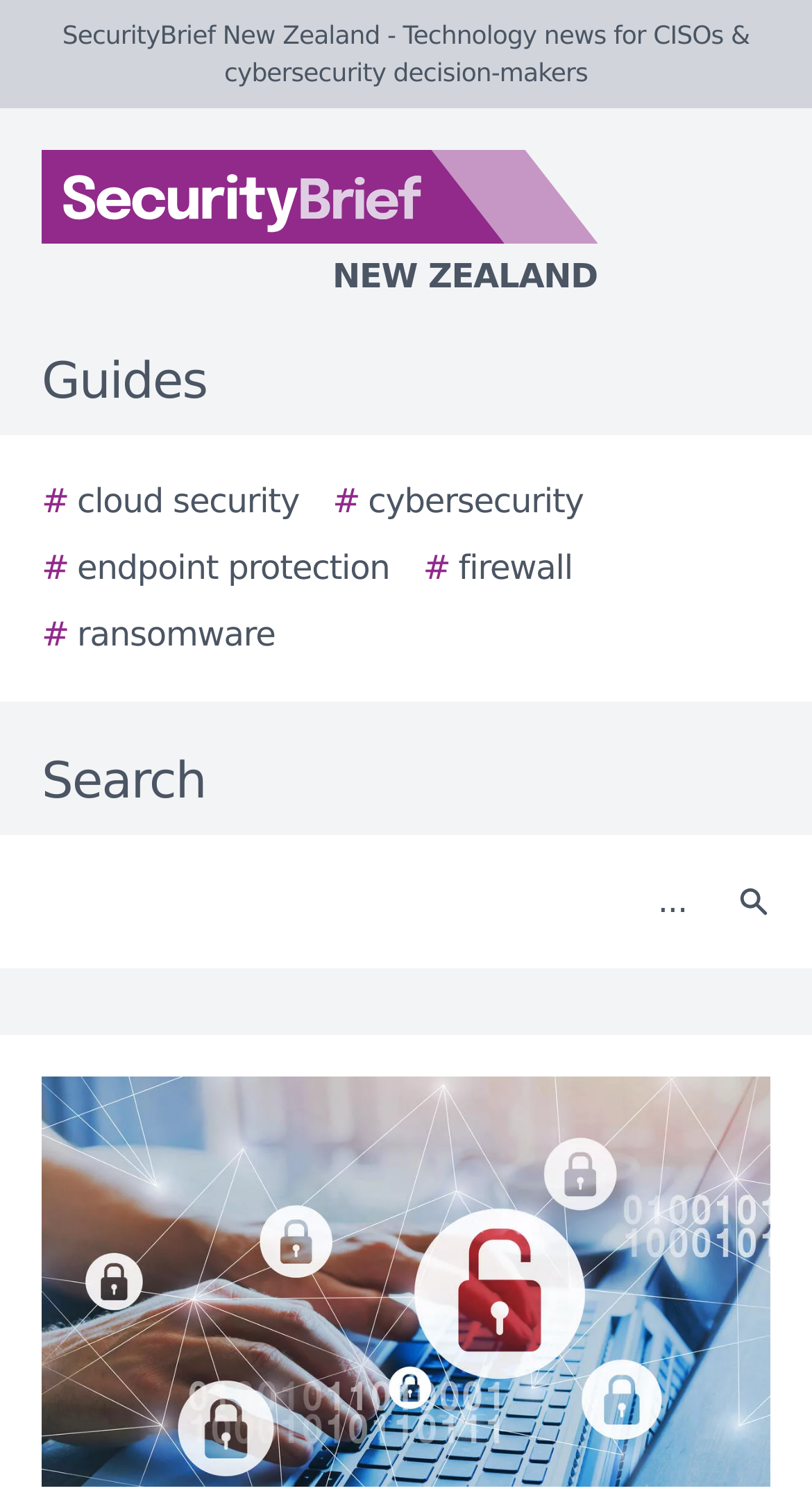What is the theme of the website?
Please respond to the question with a detailed and well-explained answer.

I determined the theme of the website by looking at the various elements on the webpage, including the links in the guides section, the 'SecurityBrief New Zealand' title, and the 'Story image' at the bottom, which all suggest that the website is focused on cybersecurity and technology news.